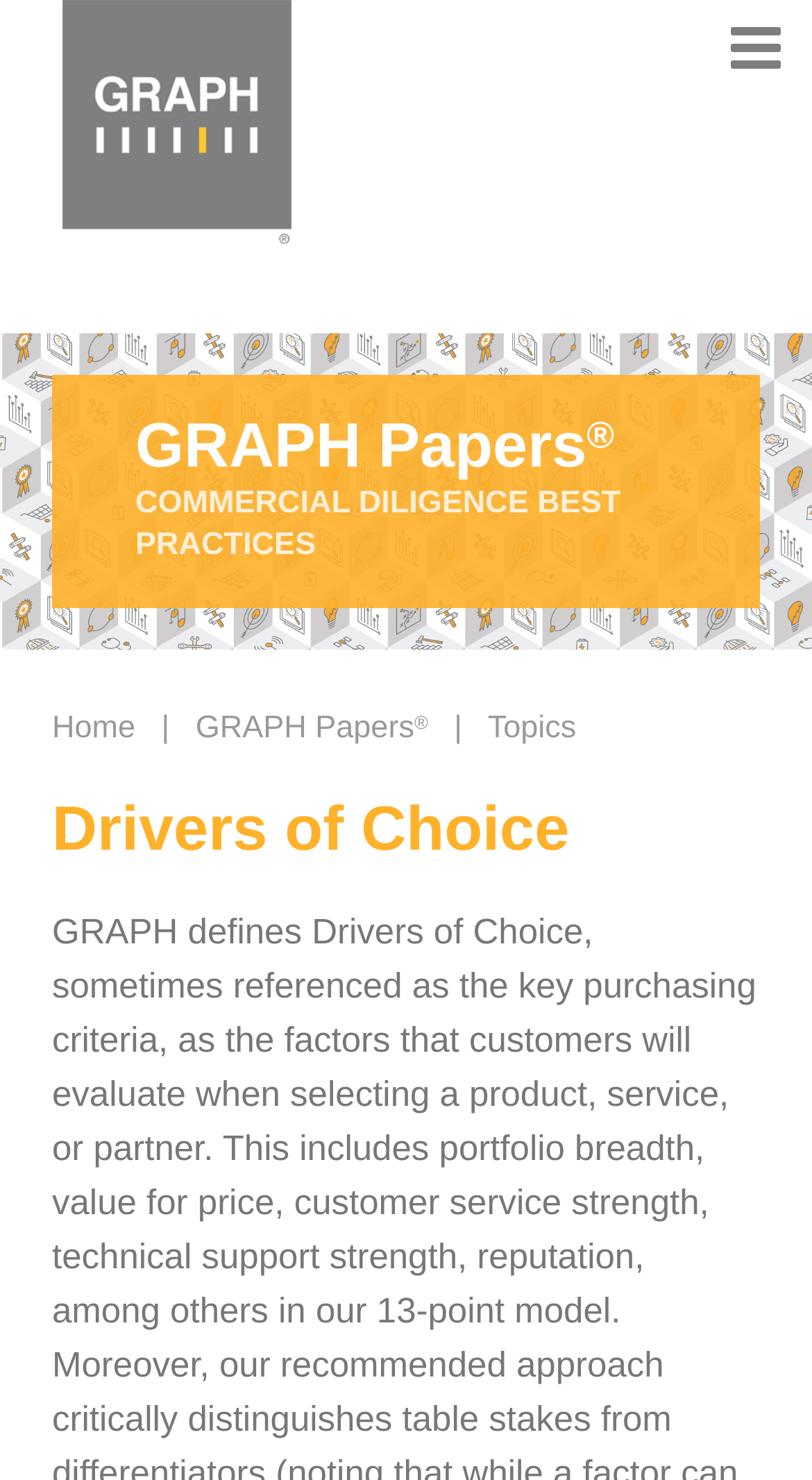What is the purpose of the GRAPH image? Observe the screenshot and provide a one-word or short phrase answer.

To represent GRAPH